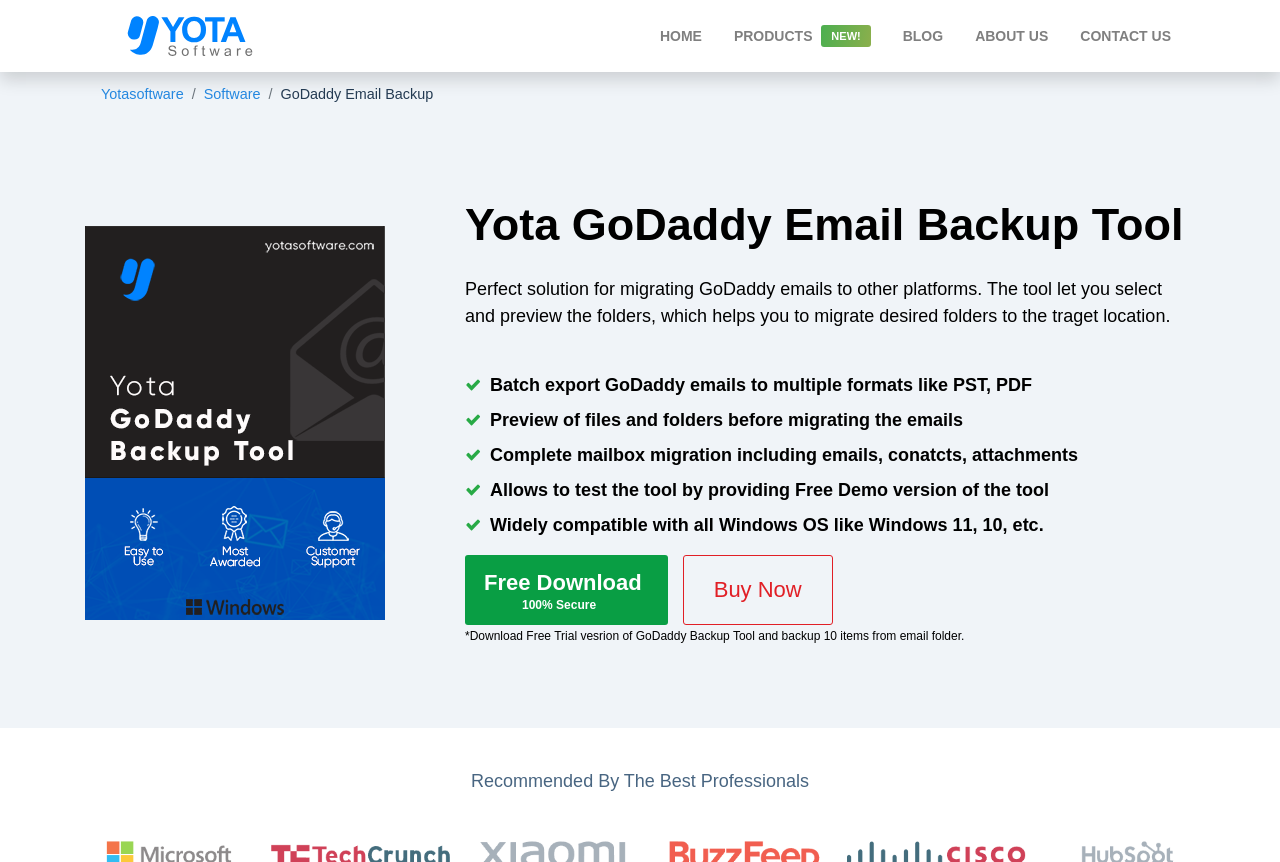What is the benefit of using the tool for mailbox migration?
Using the visual information, answer the question in a single word or phrase.

Complete mailbox migration